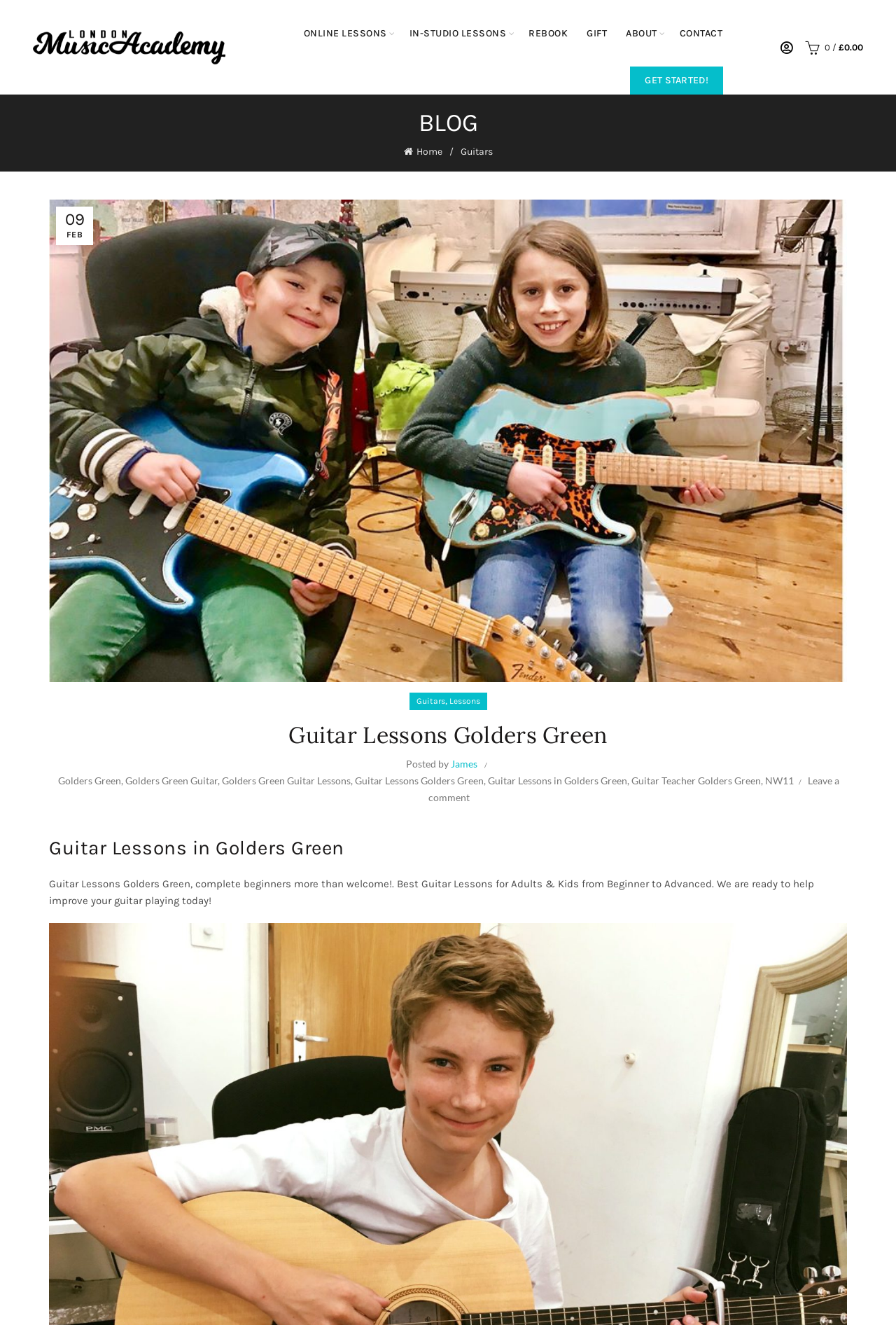Please identify the bounding box coordinates for the region that you need to click to follow this instruction: "View guitar lessons in Golders Green".

[0.055, 0.629, 0.945, 0.65]